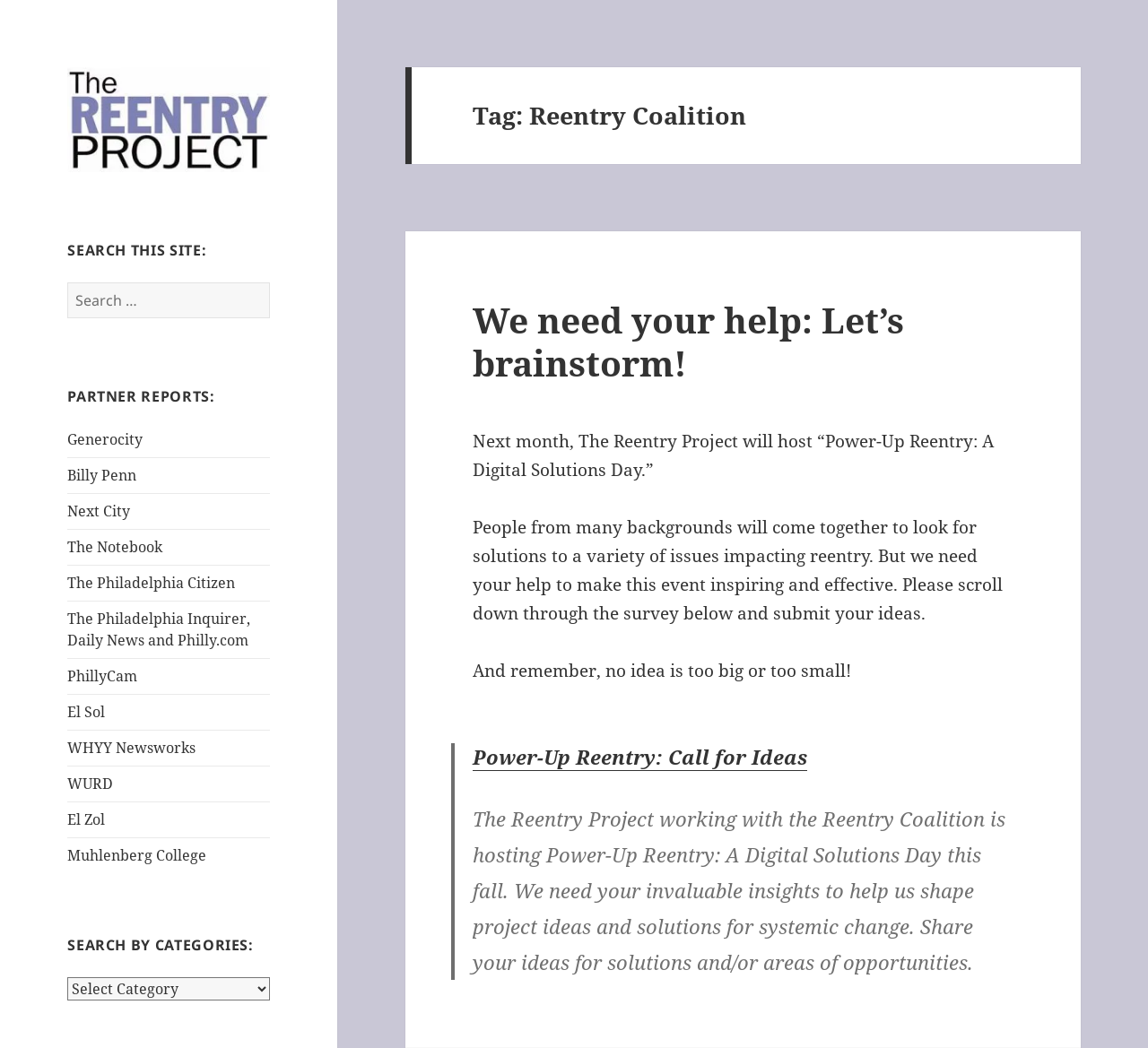Please provide a short answer using a single word or phrase for the question:
What is the name of the collaborative news initiative?

The Reentry Project